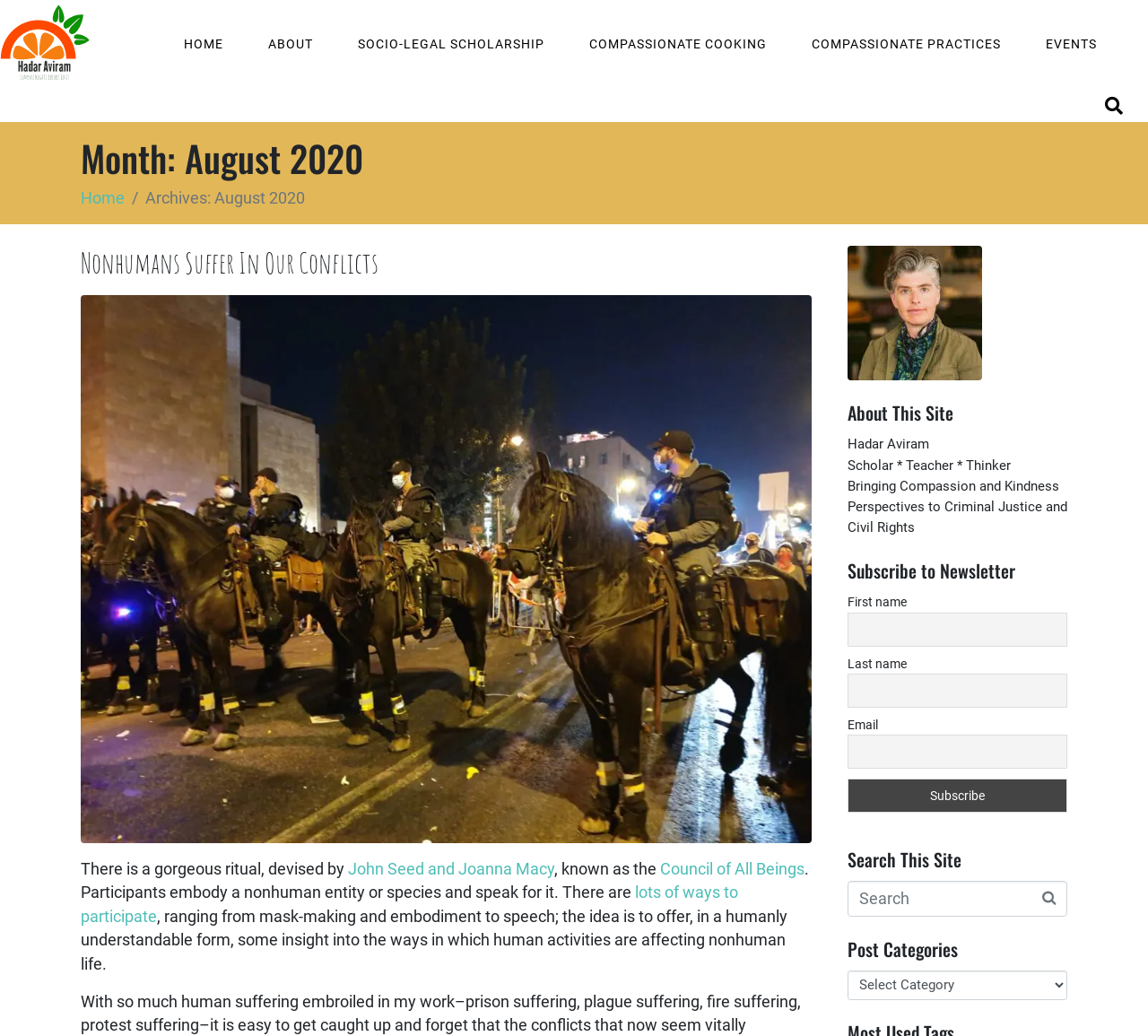Can you determine the main header of this webpage?

Month: August 2020